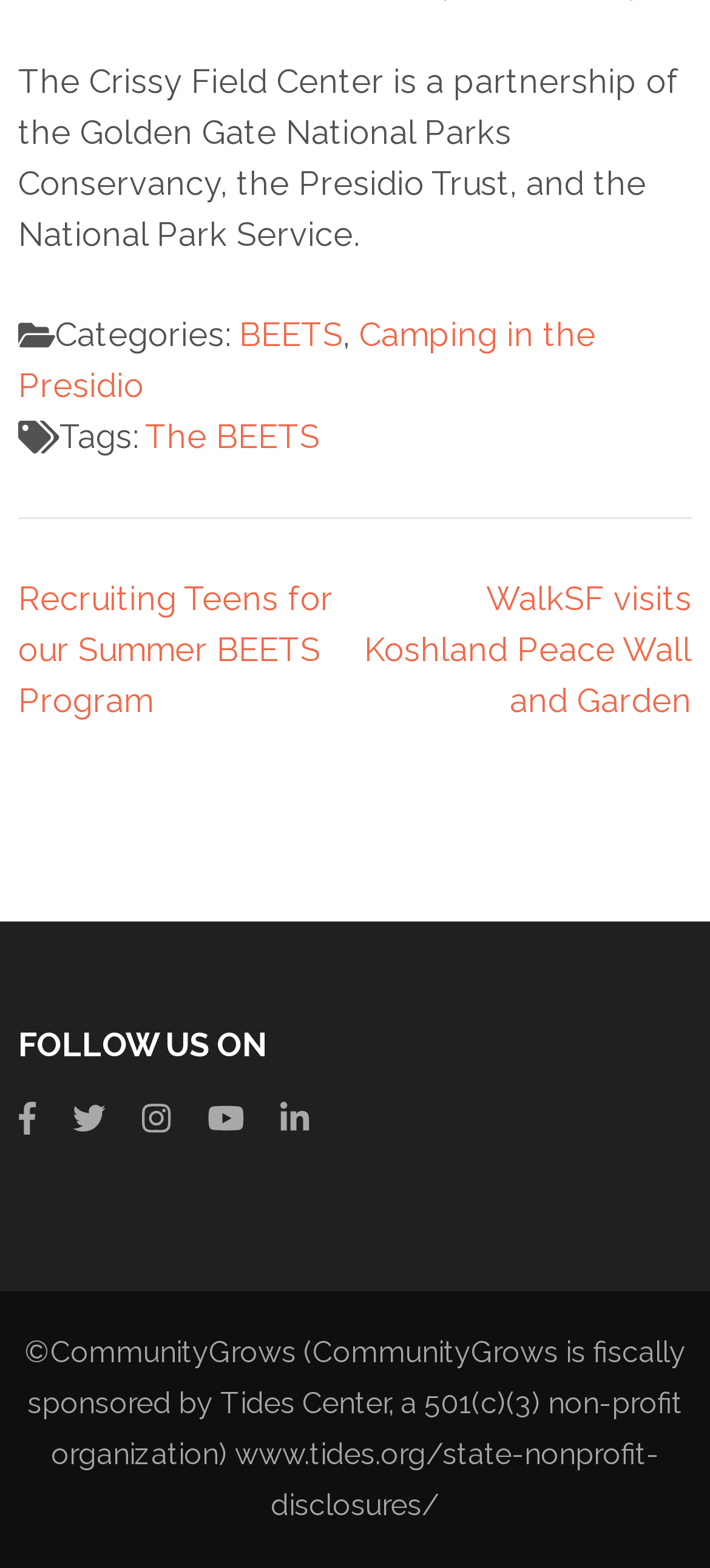What is the category of the link 'BEETS'?
Refer to the screenshot and respond with a concise word or phrase.

Categories